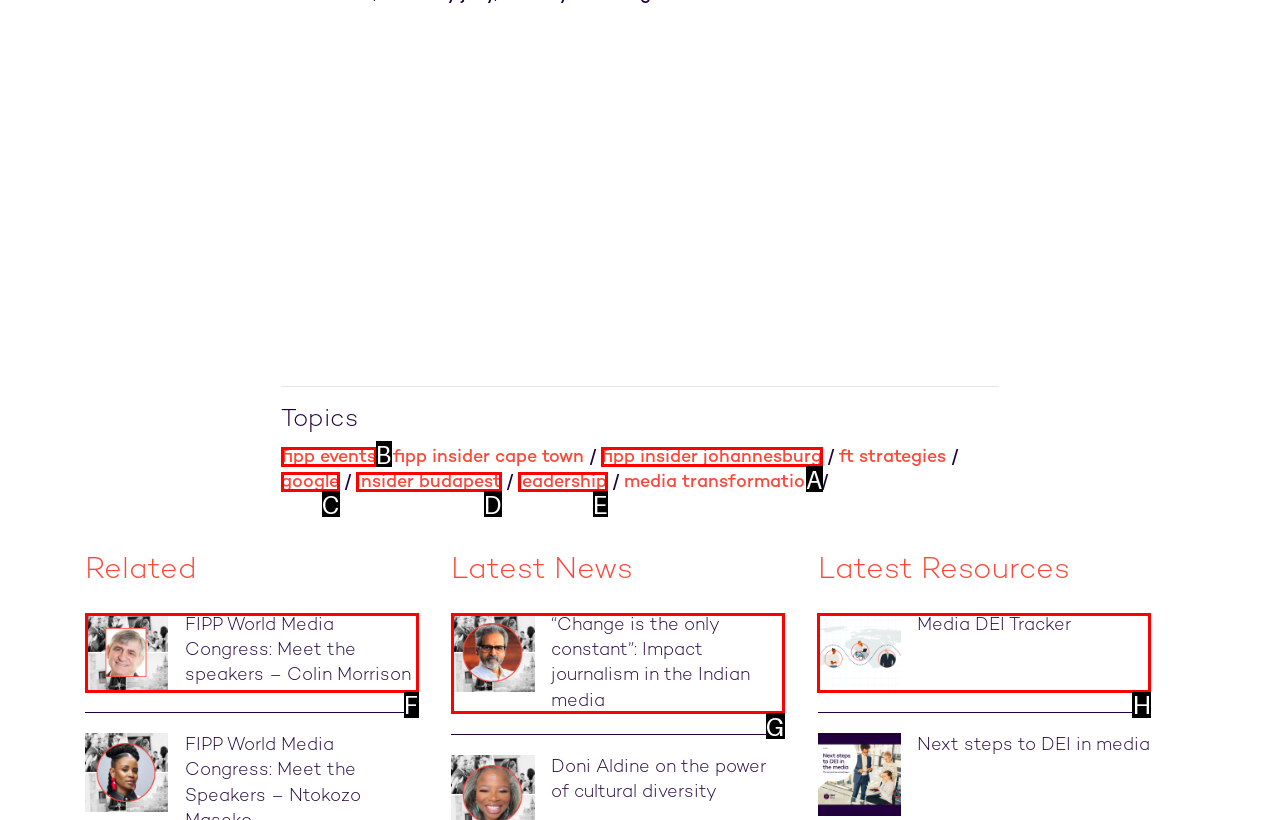For the task "Click on 'fipp events'", which option's letter should you click? Answer with the letter only.

B